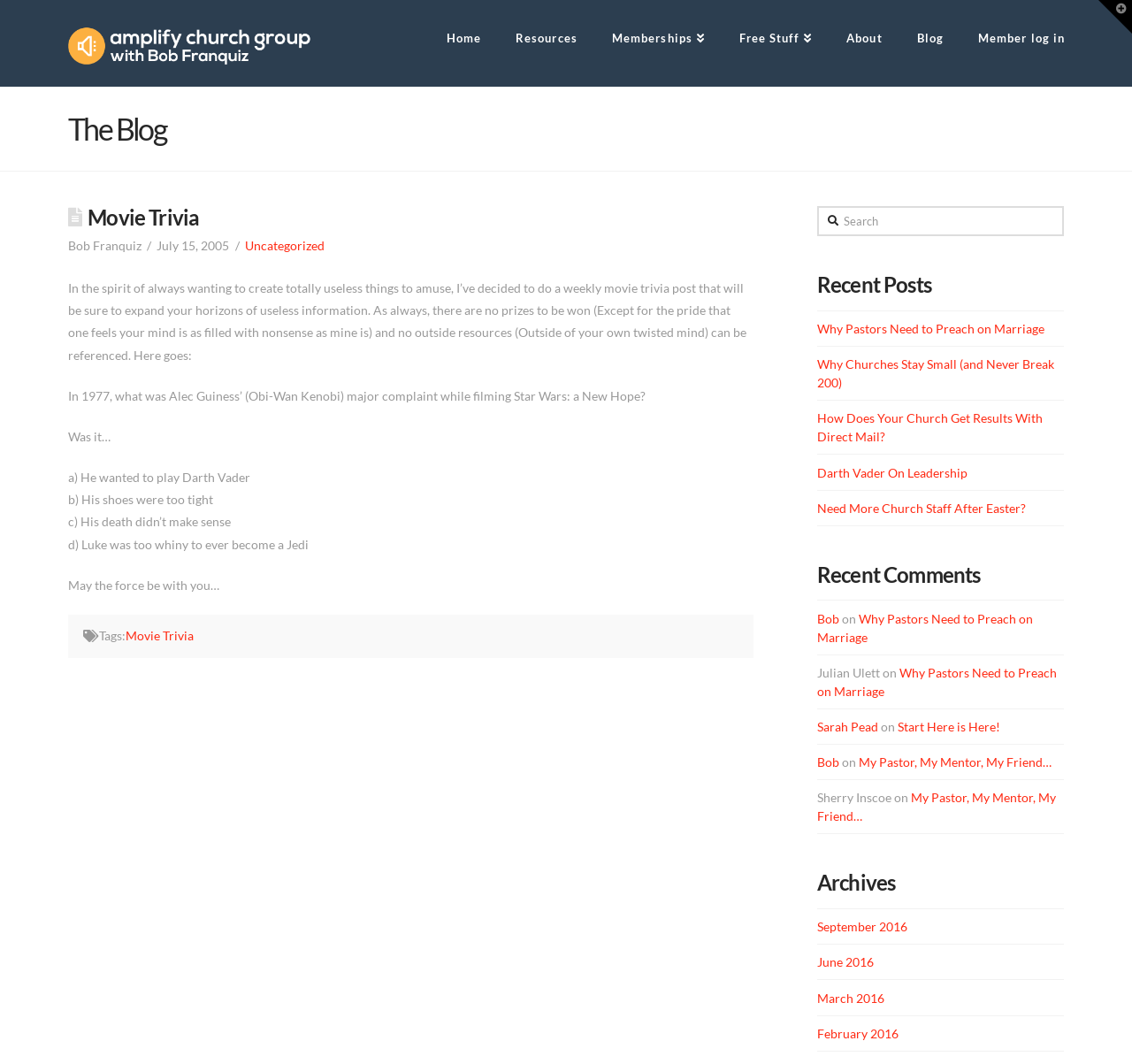Please identify the coordinates of the bounding box that should be clicked to fulfill this instruction: "Share the article on Twitter".

None